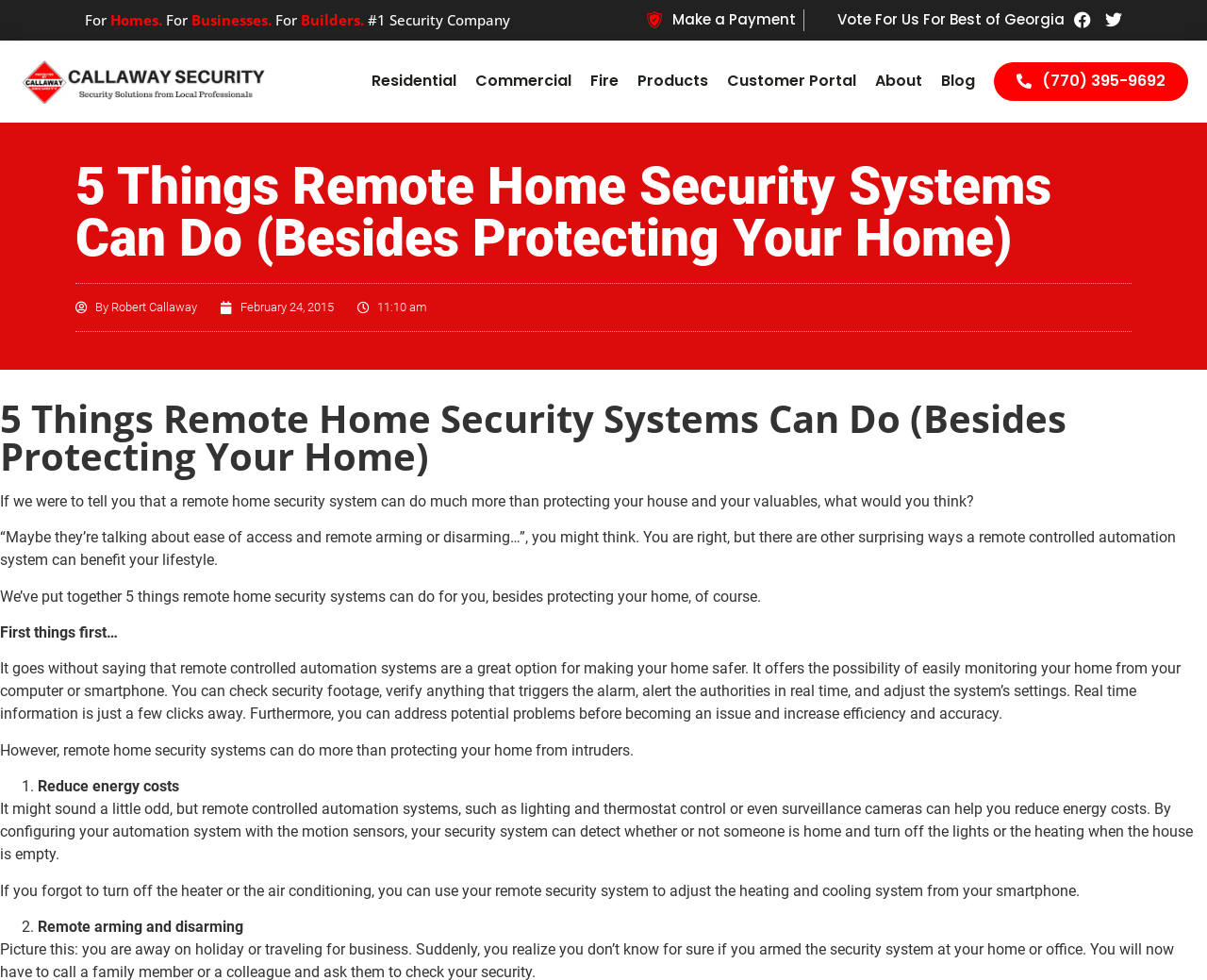Determine the bounding box coordinates of the region to click in order to accomplish the following instruction: "Learn about Residential security". Provide the coordinates as four float numbers between 0 and 1, specifically [left, top, right, bottom].

[0.308, 0.061, 0.378, 0.105]